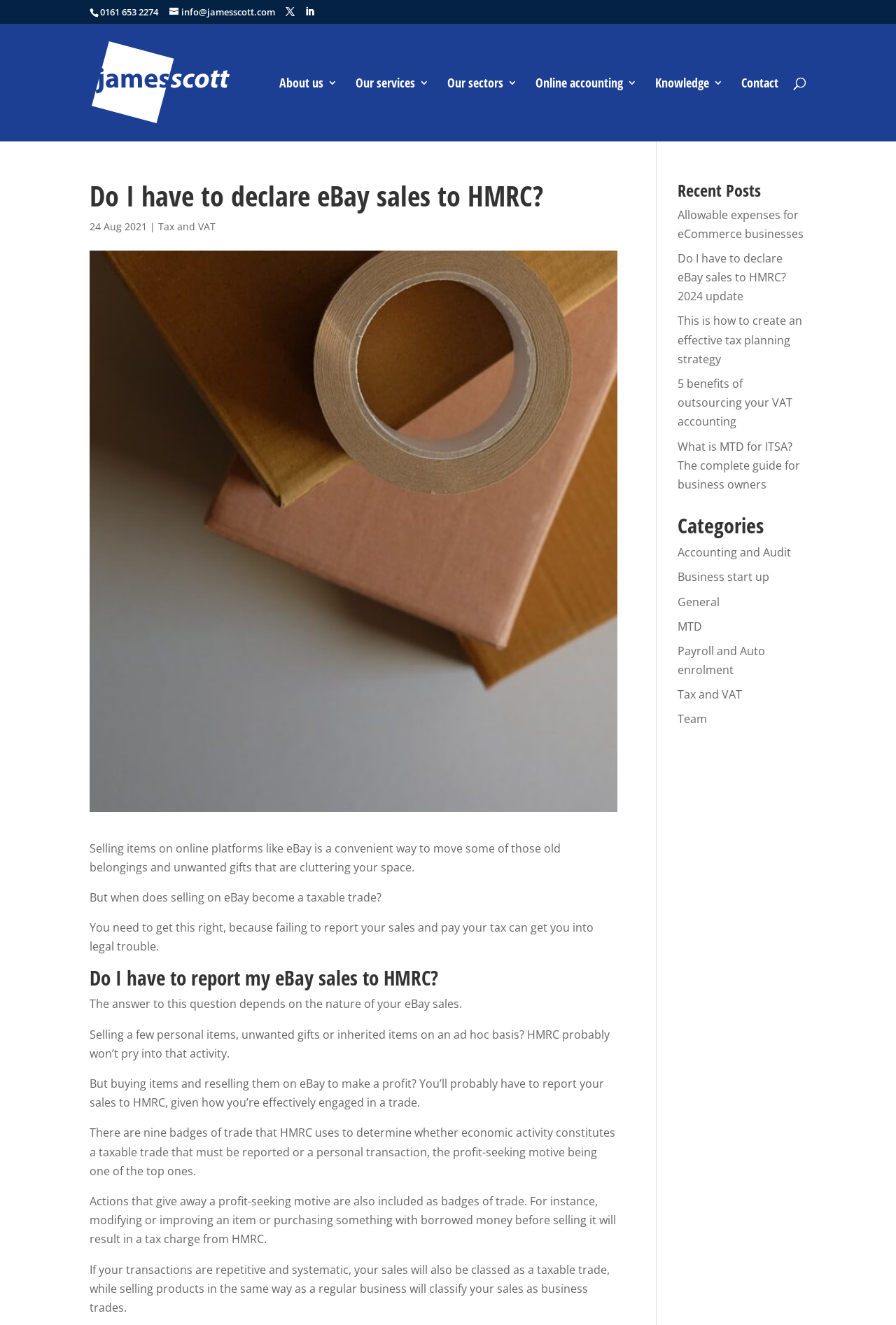Offer a thorough description of the webpage.

This webpage is about James Scott, an accounting firm, and specifically focuses on the topic of declaring eBay sales to HMRC. At the top, there is a navigation menu with links to "About us", "Our services", "Our sectors", "Online accounting", "Knowledge", and "Contact". On the top right, there is a search bar with a searchbox labeled "Search for:".

Below the navigation menu, there is a heading "Do I have to declare eBay sales to HMRC?" followed by a date "24 Aug 2021" and a category label "Tax and VAT". The main content of the webpage is divided into sections, with headings "Do I have to report my eBay sales to HMRC?" and subsequent paragraphs discussing the nature of eBay sales, when they become a taxable trade, and the badges of trade used by HMRC to determine whether economic activity constitutes a taxable trade.

On the right side of the webpage, there is a section labeled "Recent Posts" with links to several articles, including "Allowable expenses for eCommerce businesses", "Do I have to declare eBay sales to HMRC? 2024 update", and others. Below this section, there is a "Categories" section with links to various categories such as "Accounting and Audit", "Business start up", "General", and others.

At the very top of the webpage, there are several links, including a phone number "0161 653 2274", an email address "info@jamesscott.com", and social media icons. There is also a logo of James Scott (Accounting) LLP with an image.